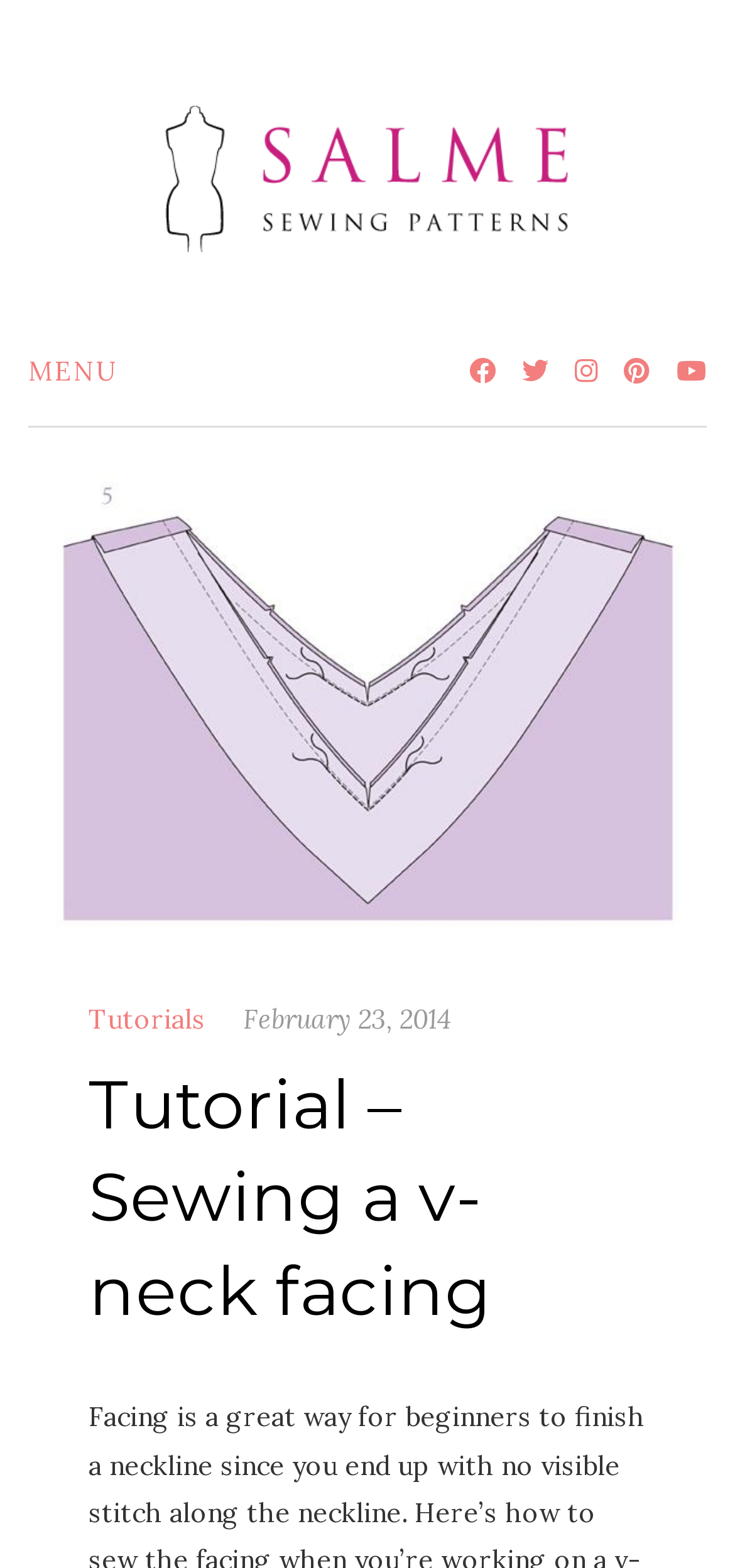Please reply to the following question with a single word or a short phrase:
What is the topic of the current tutorial?

Sewing a v-neck facing